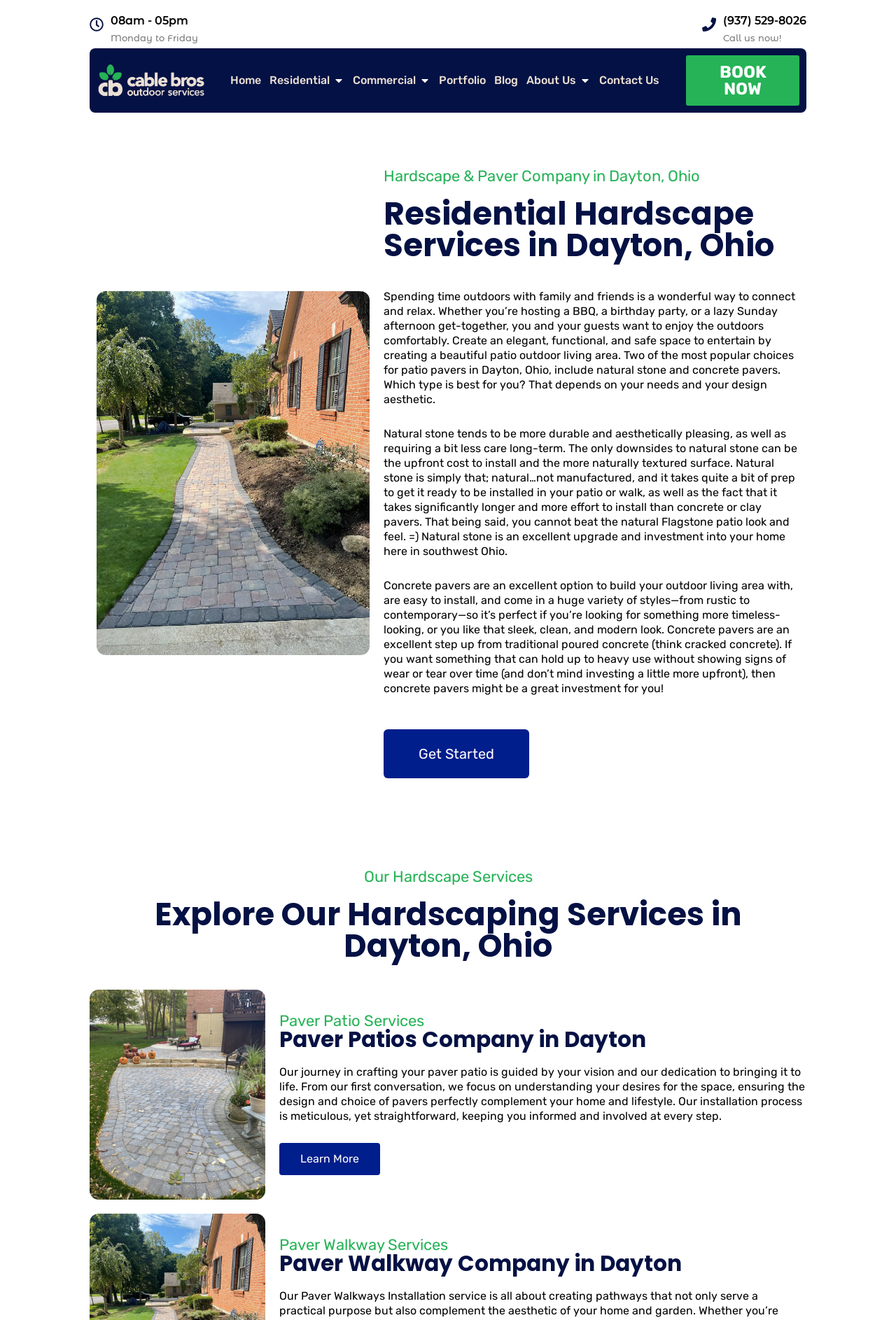Find the main header of the webpage and produce its text content.

Residential Hardscape Services in Dayton, Ohio